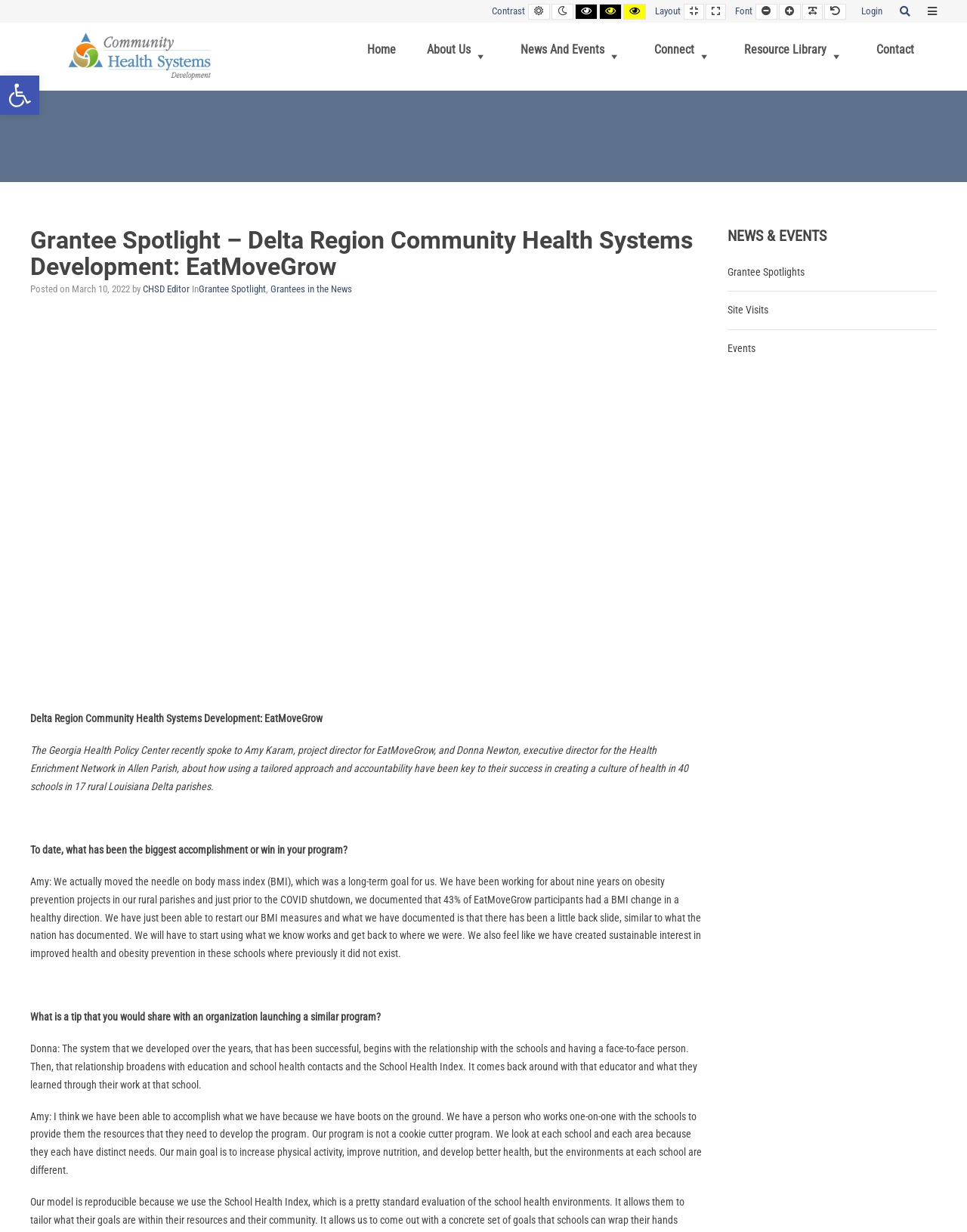What is the name of the project director for EatMoveGrow? Using the information from the screenshot, answer with a single word or phrase.

Amy Karam